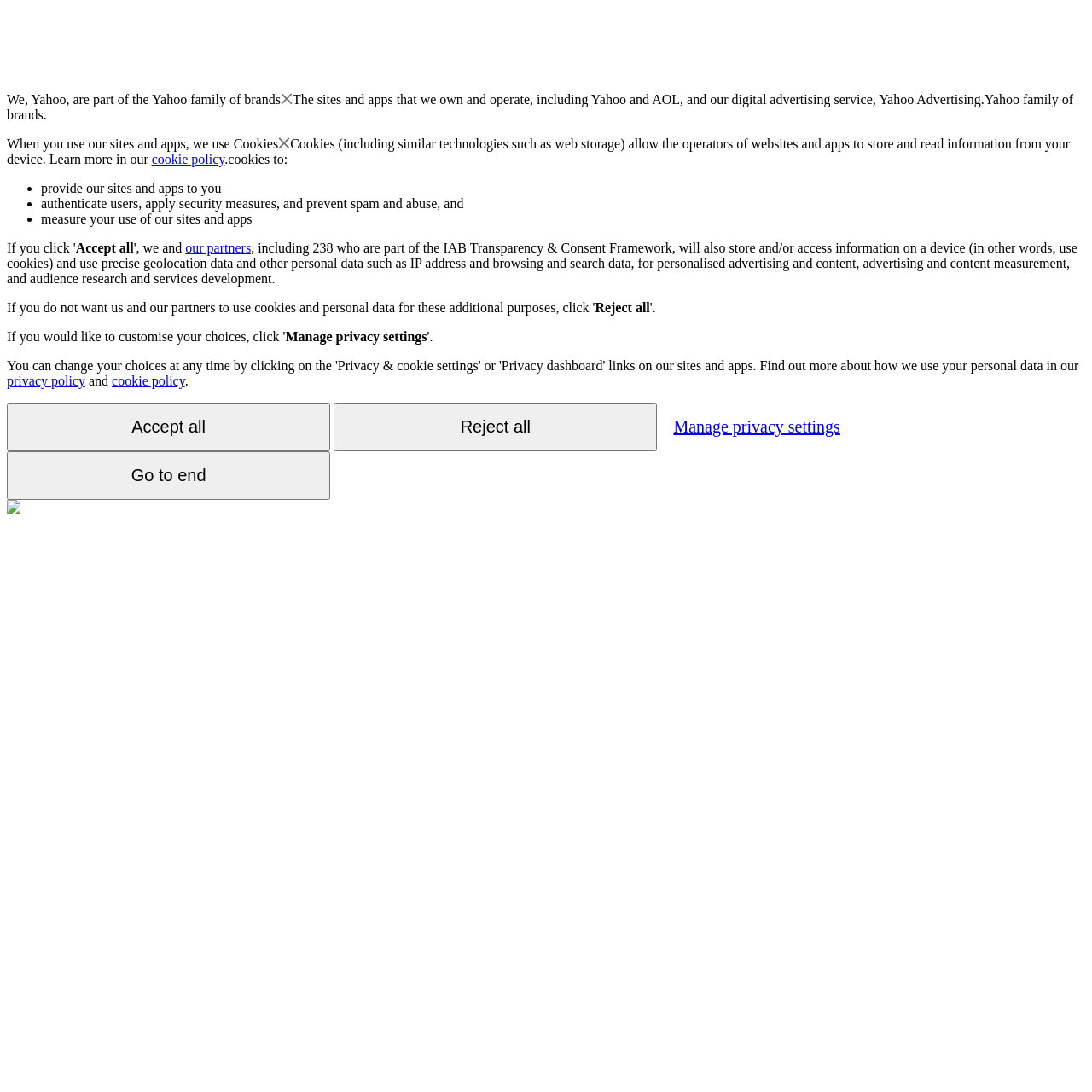Please identify the coordinates of the bounding box that should be clicked to fulfill this instruction: "Click the 'Reject all' button".

[0.545, 0.275, 0.595, 0.288]